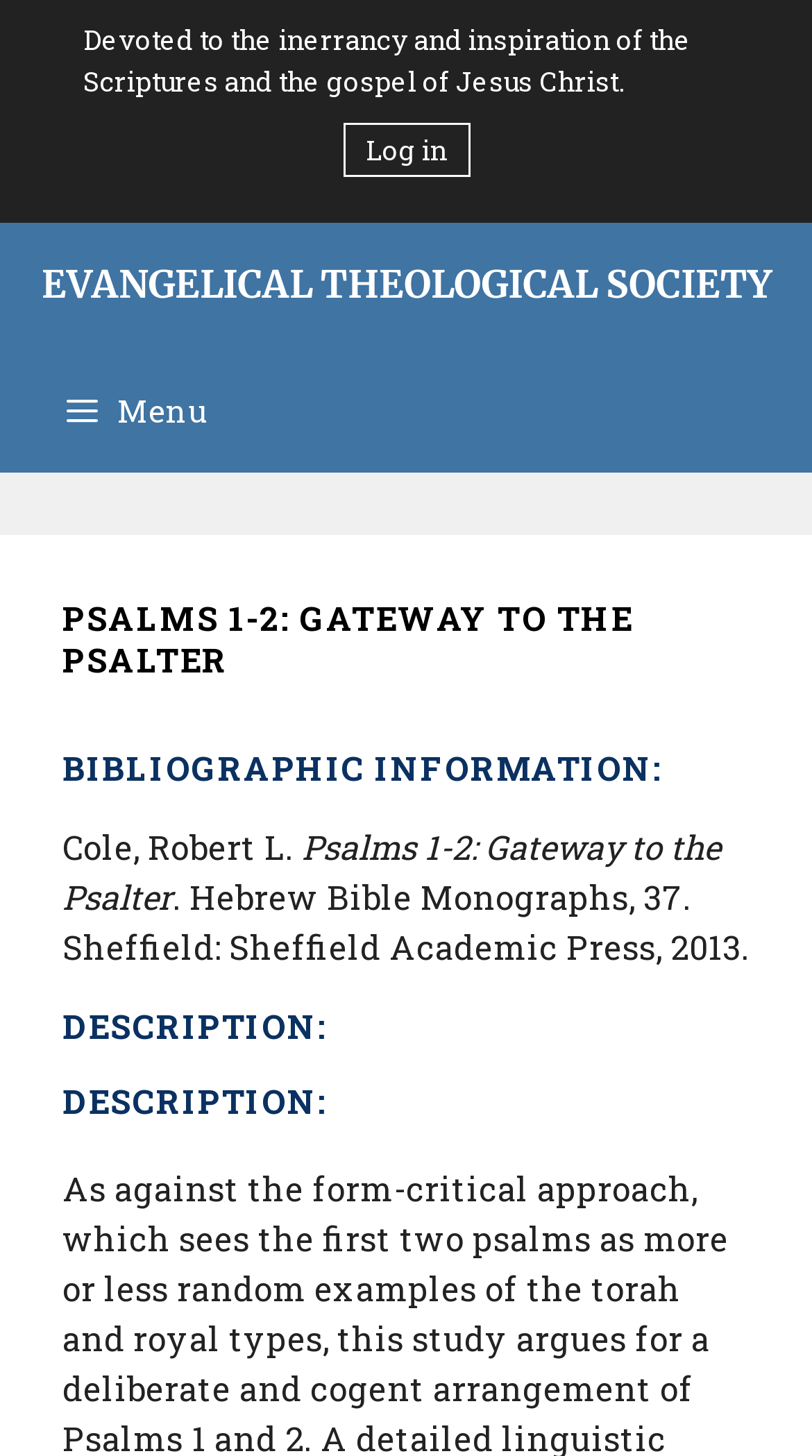Detail the webpage's structure and highlights in your description.

The webpage is about Psalms 1-2: Gateway to the Psalter, a publication by the Evangelical Theological Society. At the top, there is a brief description of the society, stating its devotion to the inerrancy and inspiration of the Scriptures and the gospel of Jesus Christ. 

To the right of this description, there is a "Log in" link. Below these elements, the title "EVANGELICAL THEOLOGICAL SOCIETY" is prominently displayed. 

On the left side, there is a menu button with an icon, which, when expanded, reveals a menu with several sections. The first section is a header with the title "PSALMS 1-2: GATEWAY TO THE PSALTER". 

Below this title, there is a section labeled "BIBLIOGRAPHIC INFORMATION:", which contains the author's name, "Cole, Robert L.", the title of the publication, "Psalms 1-2: Gateway to the Psalter", and its publication details, including the publisher and publication year. 

Further down, there are two sections labeled "DESCRIPTION:", which likely provide a summary of the publication's content.